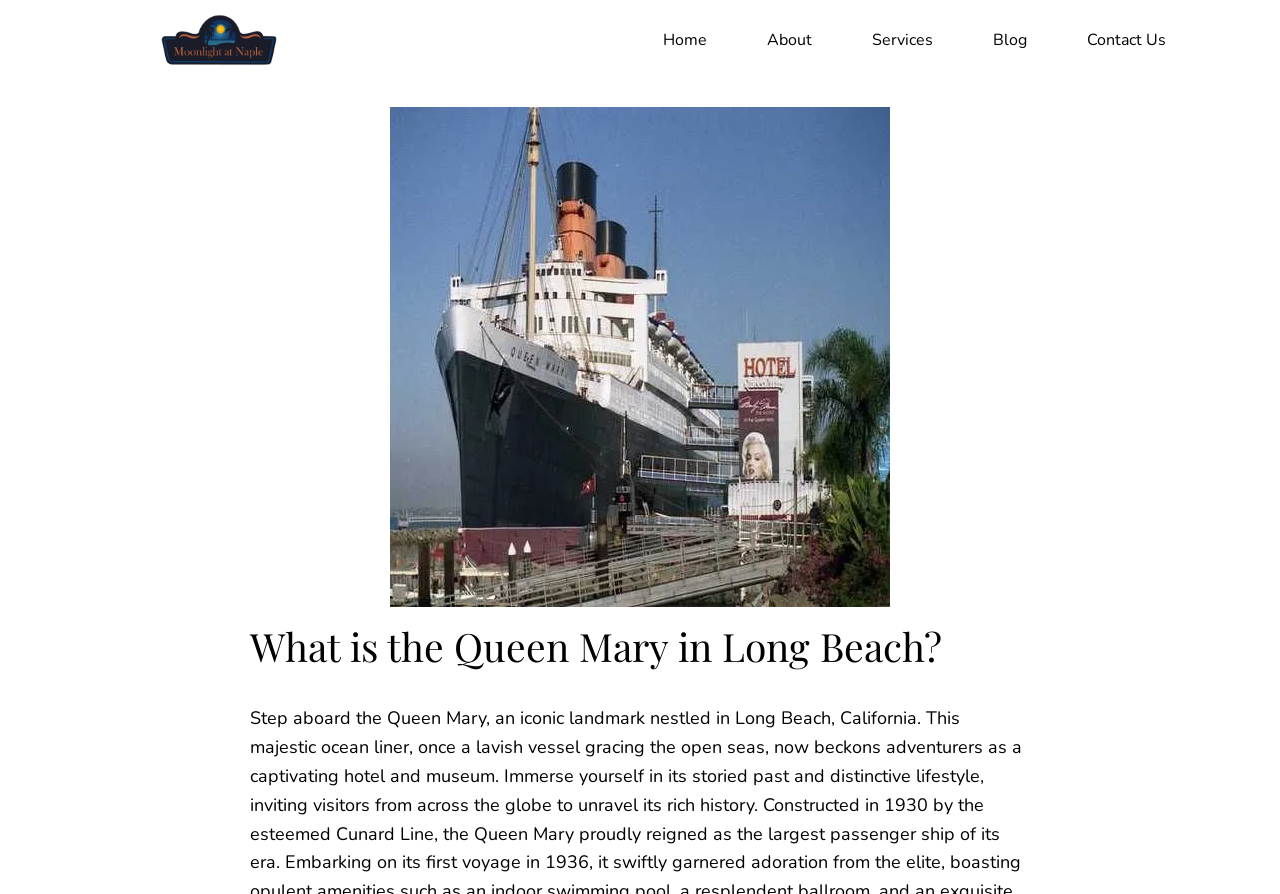Please determine and provide the text content of the webpage's heading.

What is the Queen Mary in Long Beach?